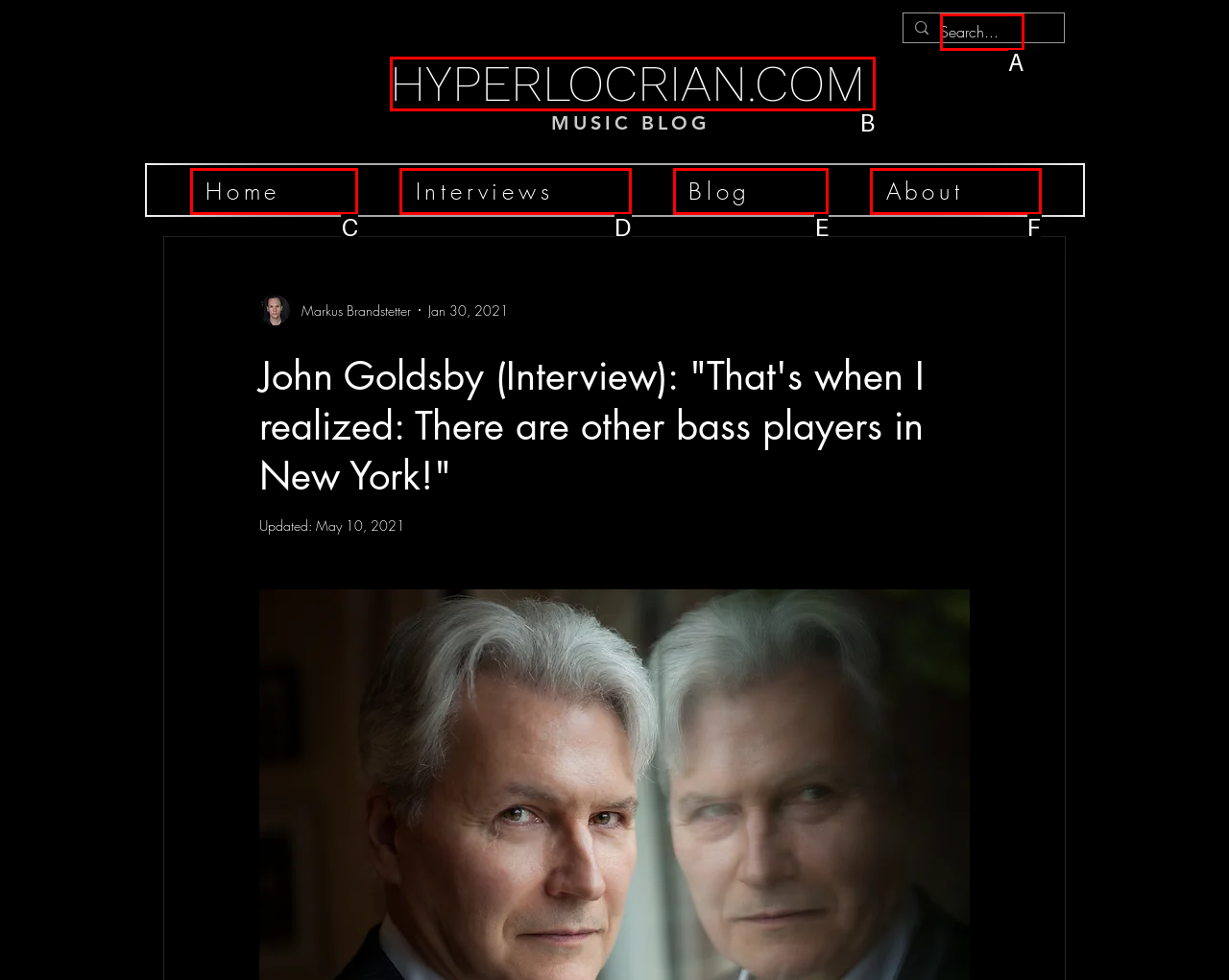Determine the HTML element that best matches this description: aria-label="Search..." name="q" placeholder="Search..." from the given choices. Respond with the corresponding letter.

A